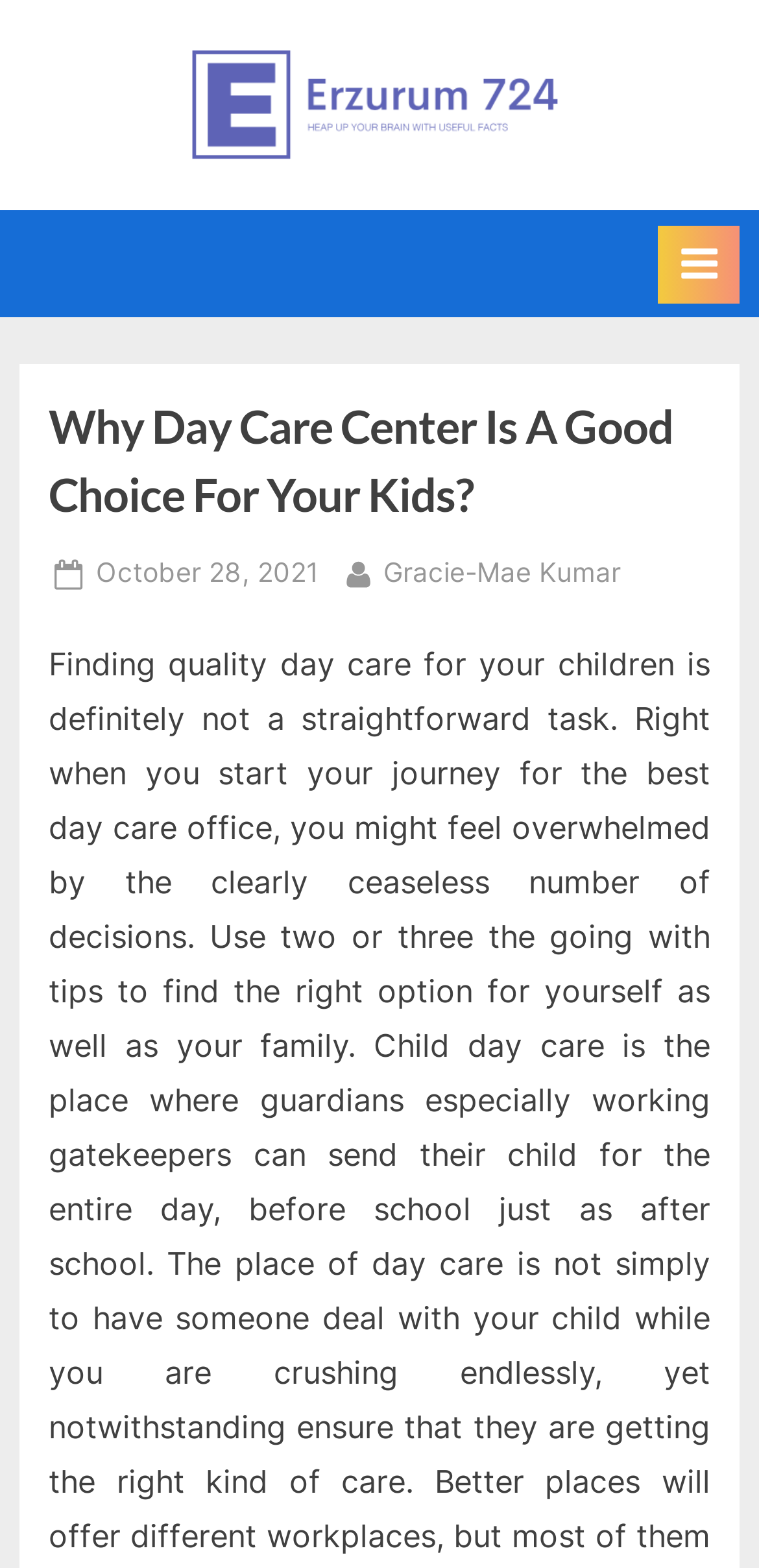Generate a thorough caption that explains the contents of the webpage.

The webpage appears to be a blog post titled "Why Day Care Center Is A Good Choice For Your Kids?" with the subtitle "– Erzurum 724". At the top-left corner, there is a link and an image, both labeled "Erzurum 724". 

To the right of the image, there is a link with the same label, "Erzurum 724". Below this, a static text reads "Keep an eye on incredible things". 

On the left side of the page, there is a navigation menu labeled "Primary Menu" with a button that can be expanded to reveal more options. Within this menu, there is a header section that contains the main title of the blog post, "Why Day Care Center Is A Good Choice For Your Kids?". 

Below the title, there are two links: one indicating the post date, "Posted on October 28, 2021", and another showing the author's name, "By Gracie-Mae Kumar".